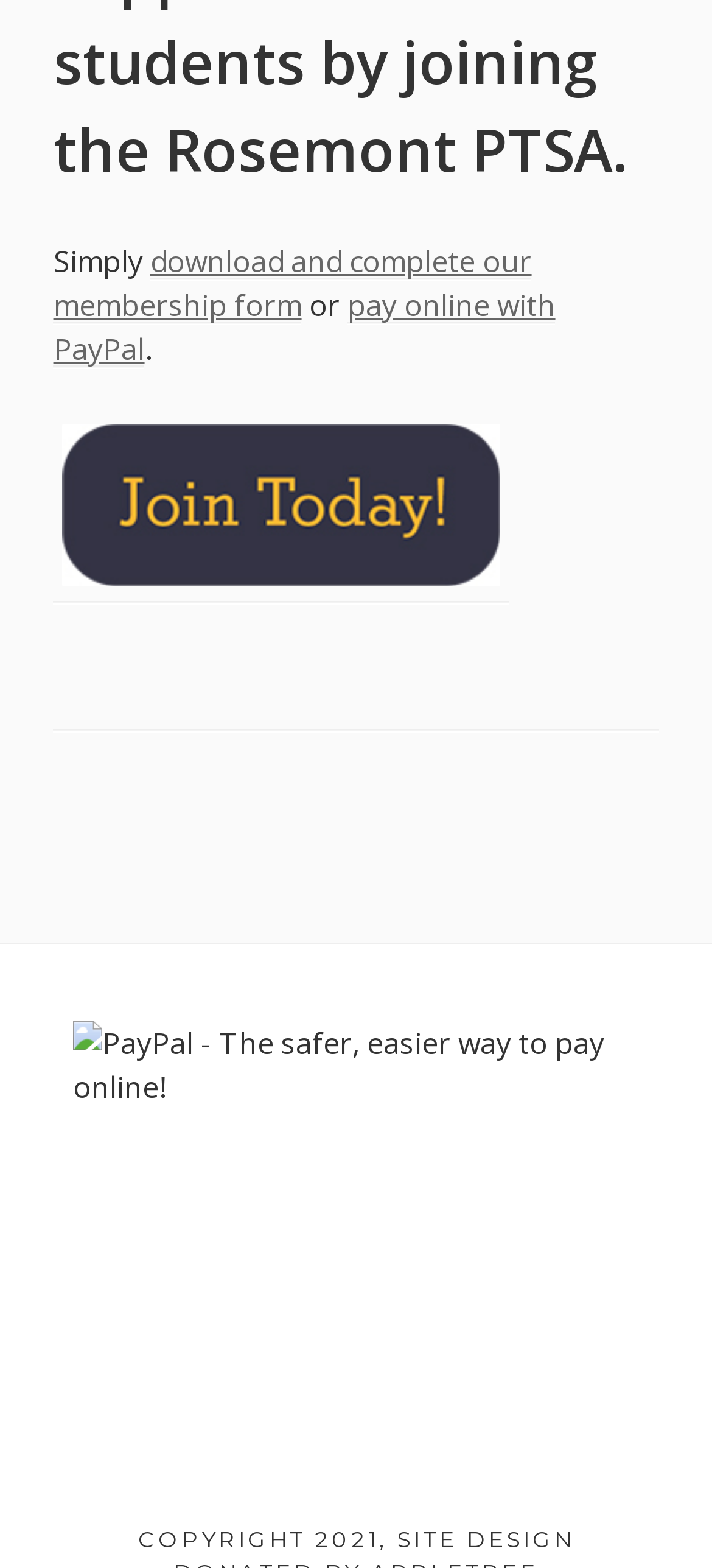Please determine the bounding box of the UI element that matches this description: Contact PTSA. The coordinates should be given as (top-left x, top-left y, bottom-right x, bottom-right y), with all values between 0 and 1.

[0.208, 0.839, 0.346, 0.893]